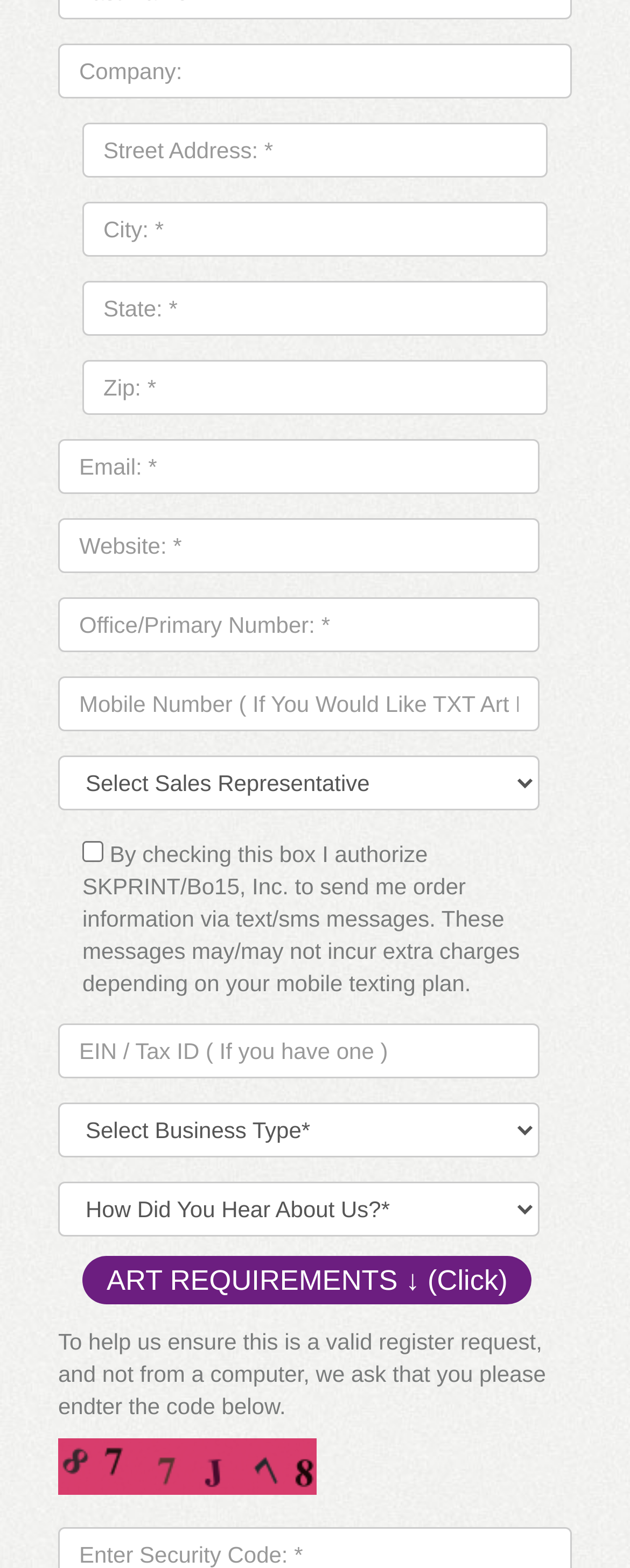Is the 'Website' field required?
Based on the image, give a one-word or short phrase answer.

No